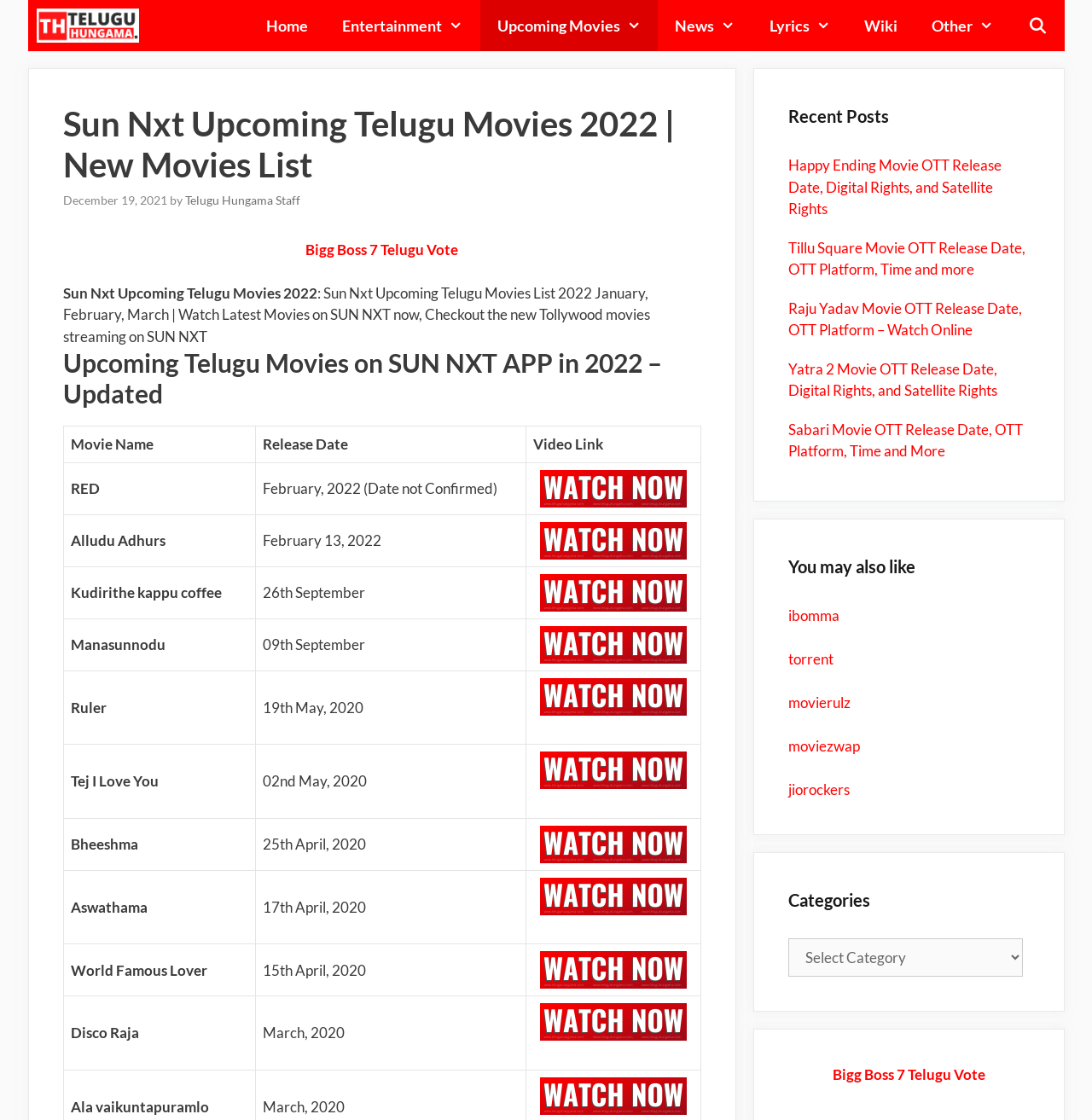Based on the element description: "title="Telugu Hungama"", identify the UI element and provide its bounding box coordinates. Use four float numbers between 0 and 1, [left, top, right, bottom].

[0.033, 0.0, 0.135, 0.046]